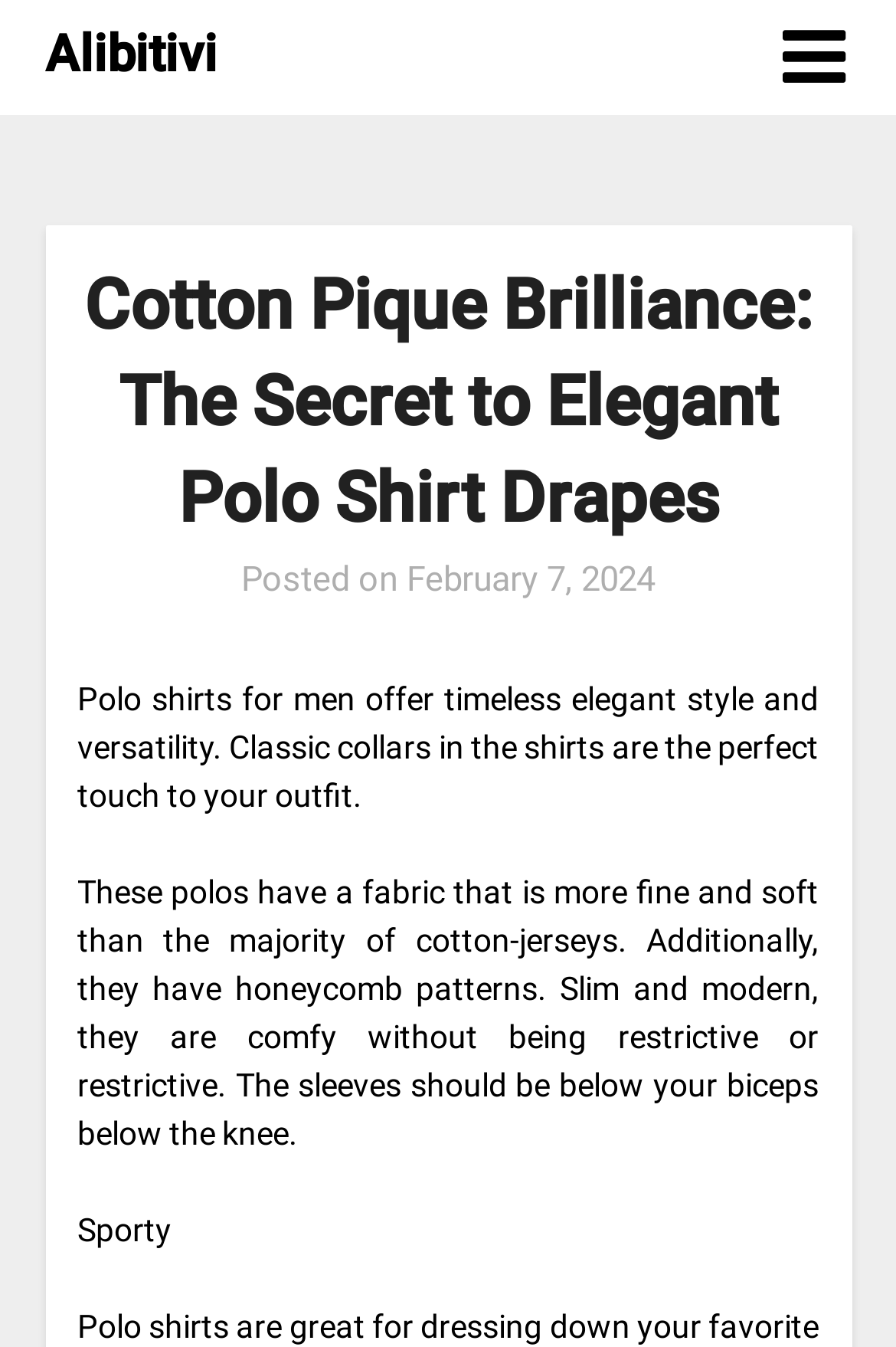What is the tone of the webpage?
Answer the question in a detailed and comprehensive manner.

The webpage appears to be providing information about polo shirts, their features, and benefits, which suggests that the tone of the webpage is informative.